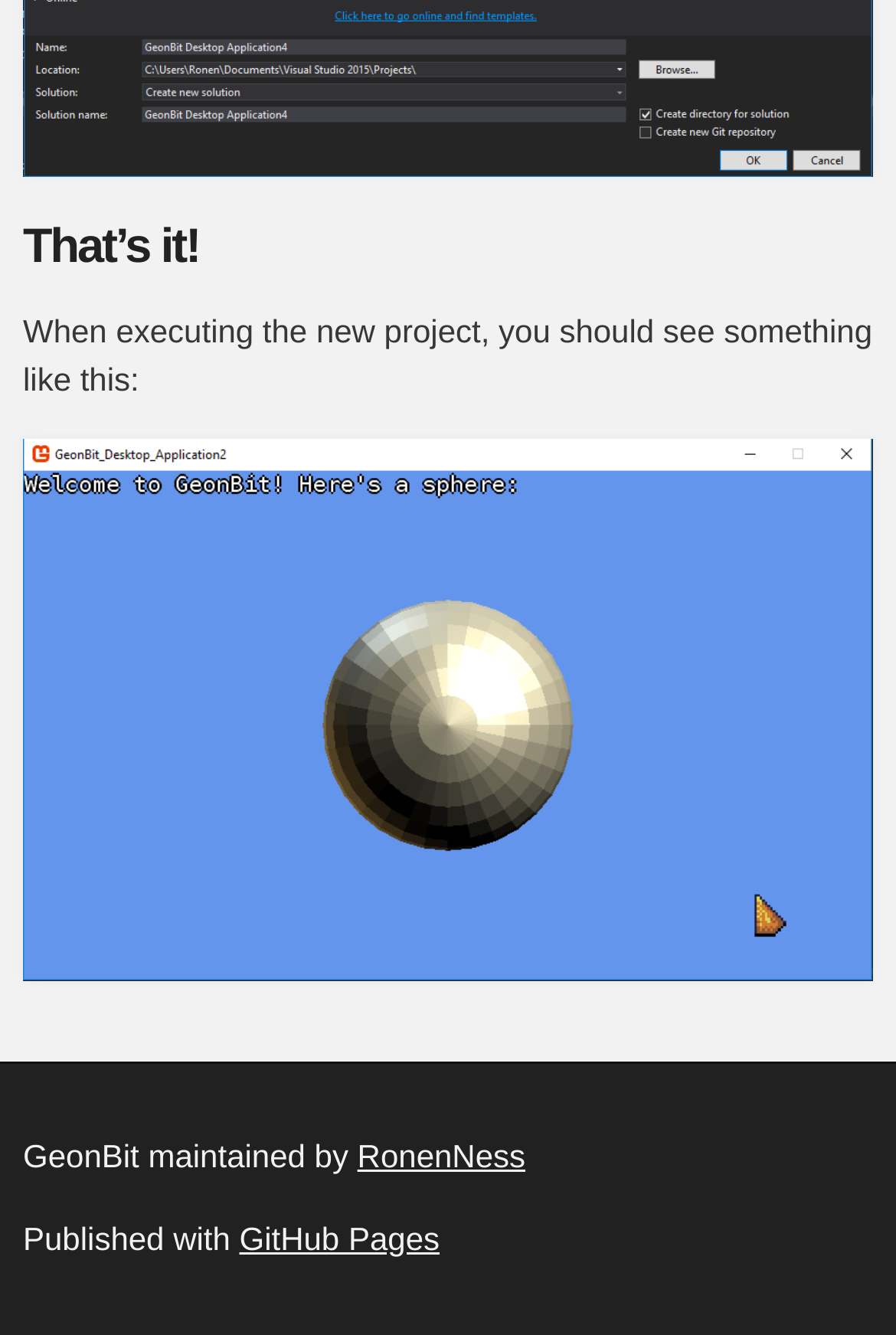What platform is used to publish the webpage?
Respond to the question with a well-detailed and thorough answer.

The text 'Published with' is followed by a link 'GitHub Pages', suggesting that the webpage is published using GitHub Pages.